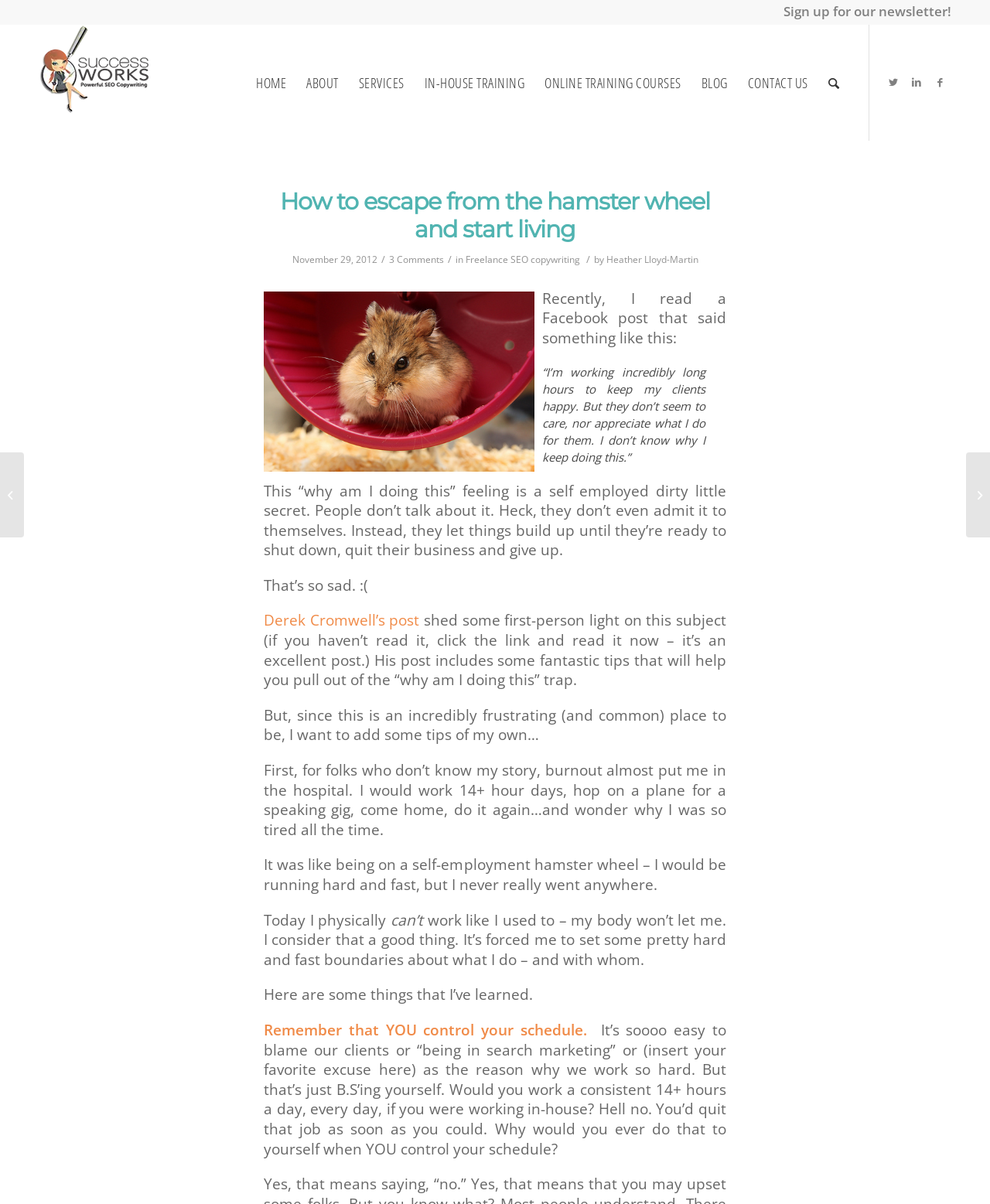Calculate the bounding box coordinates of the UI element given the description: "Terms of Use".

None